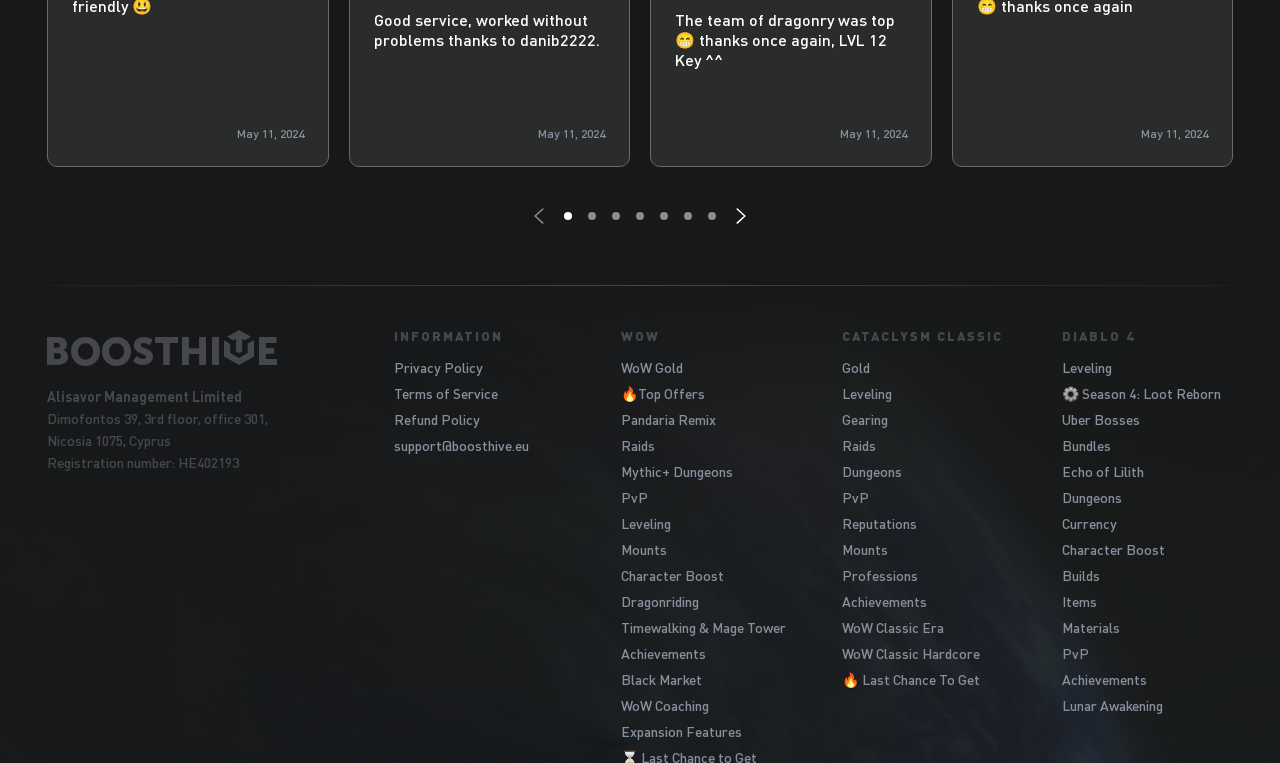Determine the bounding box coordinates of the clickable region to execute the instruction: "View 'WoW Gold' information". The coordinates should be four float numbers between 0 and 1, denoted as [left, top, right, bottom].

[0.485, 0.468, 0.619, 0.497]